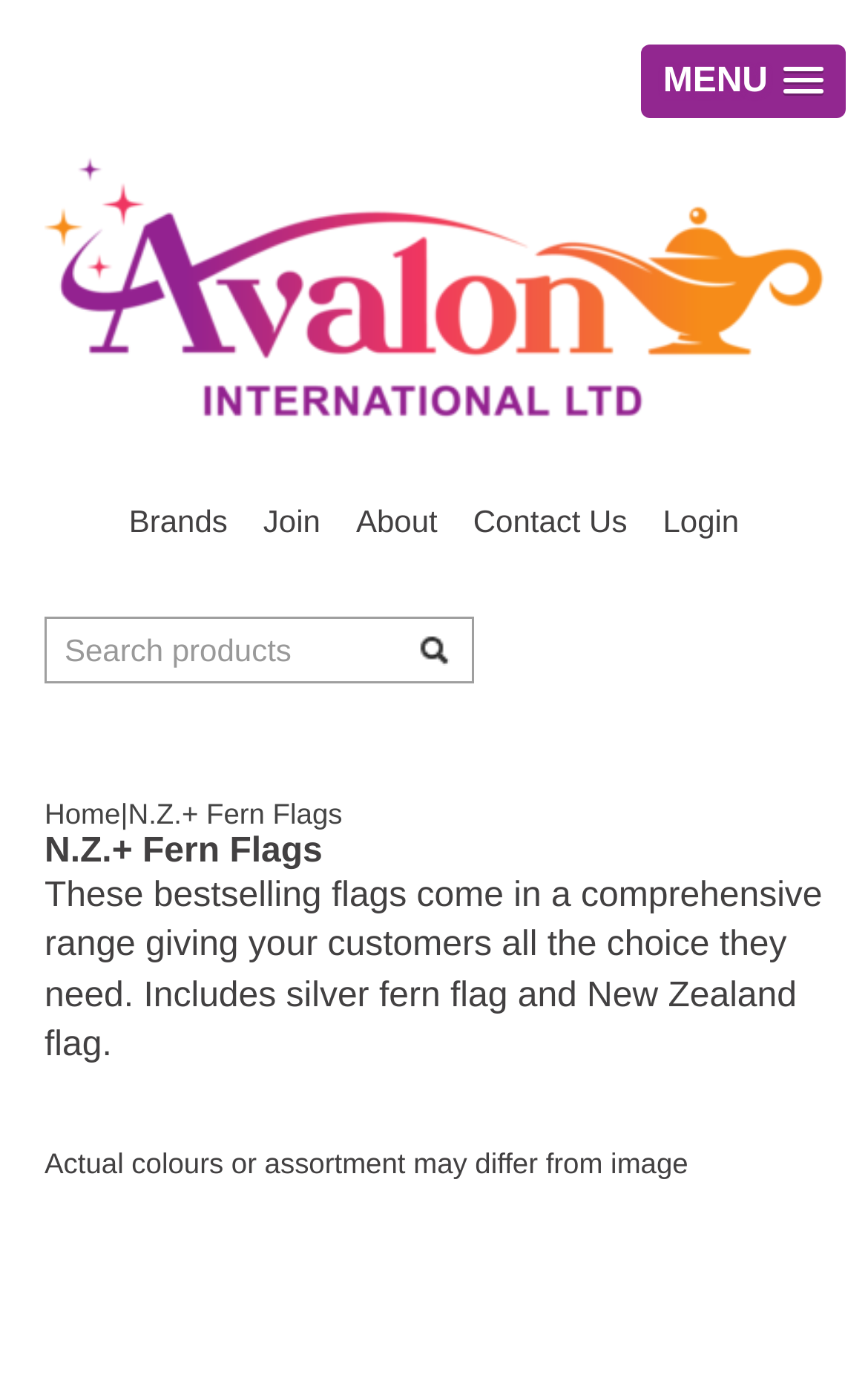Explain in detail what is displayed on the webpage.

The webpage appears to be an e-commerce page for a retail store selling flags of different nationalities. At the top, there is a navigation menu with links to "MENU", "Home", "Brands", "Join", "About", "Contact Us", and "Login". Below the navigation menu, there is a search bar with a textbox labeled "Search products" and a search button.

On the left side of the page, there is a secondary navigation menu with links to "Home" and a separator line. Next to the separator line, there is a heading "N.Z. + Fern Flags" and a paragraph of text that describes the bestselling flags, mentioning that they come in a comprehensive range and include silver fern flags and New Zealand flags.

At the bottom of the page, there is a disclaimer stating that "Actual colours or assortment may differ from image". The overall layout of the page is organized, with clear headings and concise text.